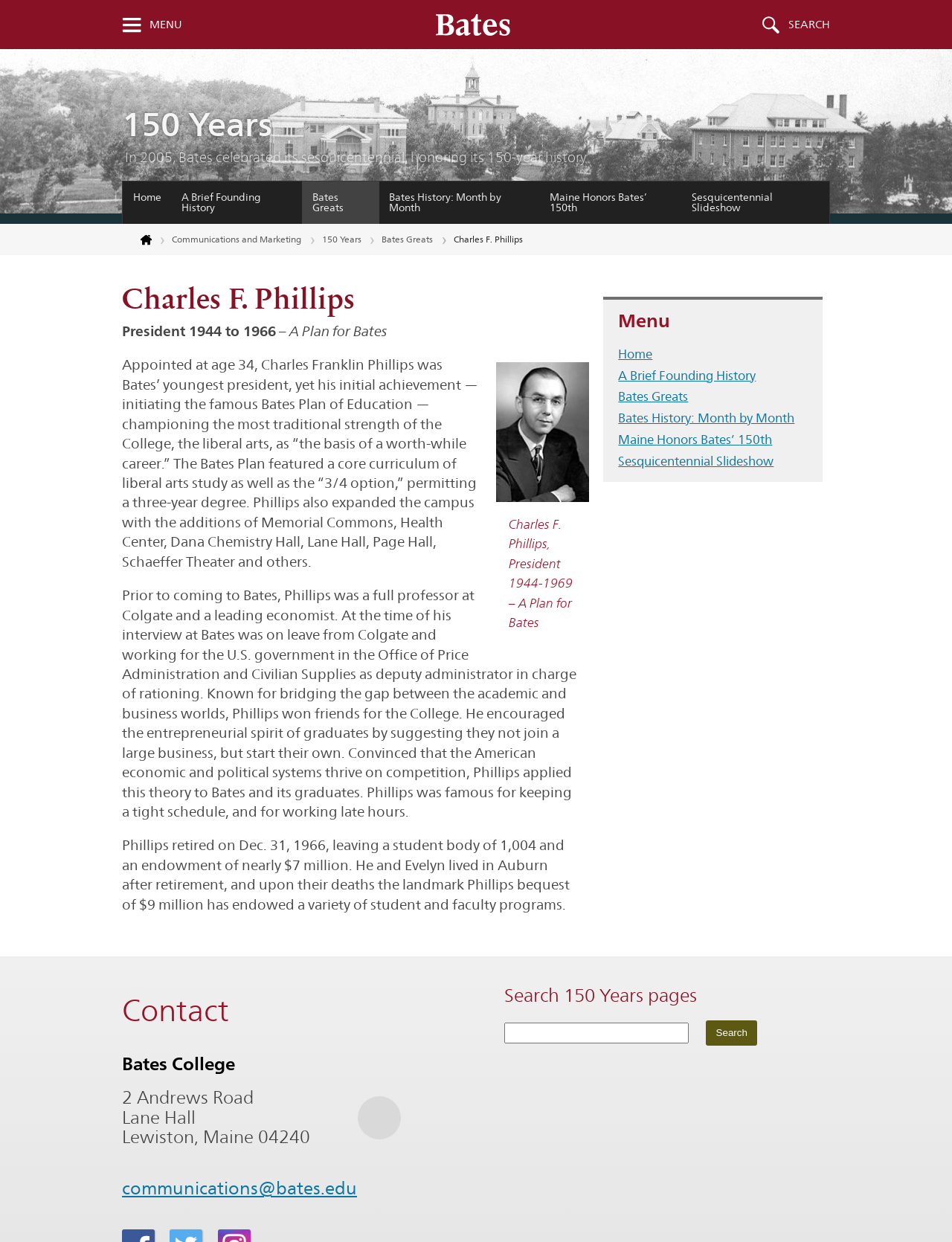What is the name of the president described on this webpage?
Using the image provided, answer with just one word or phrase.

Charles F. Phillips